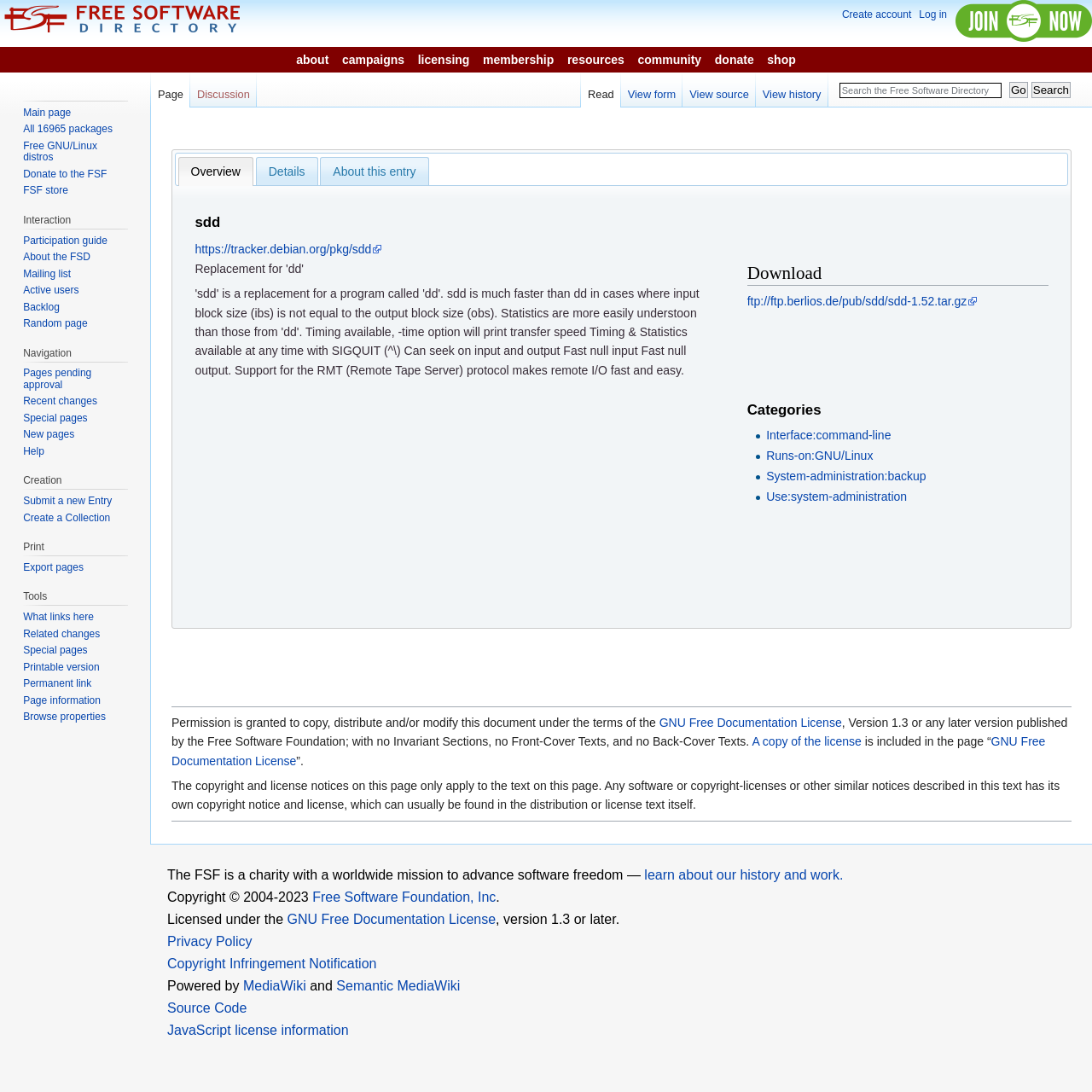Identify the bounding box coordinates of the section that should be clicked to achieve the task described: "Click on the 'Join now' link".

[0.875, 0.0, 1.0, 0.038]